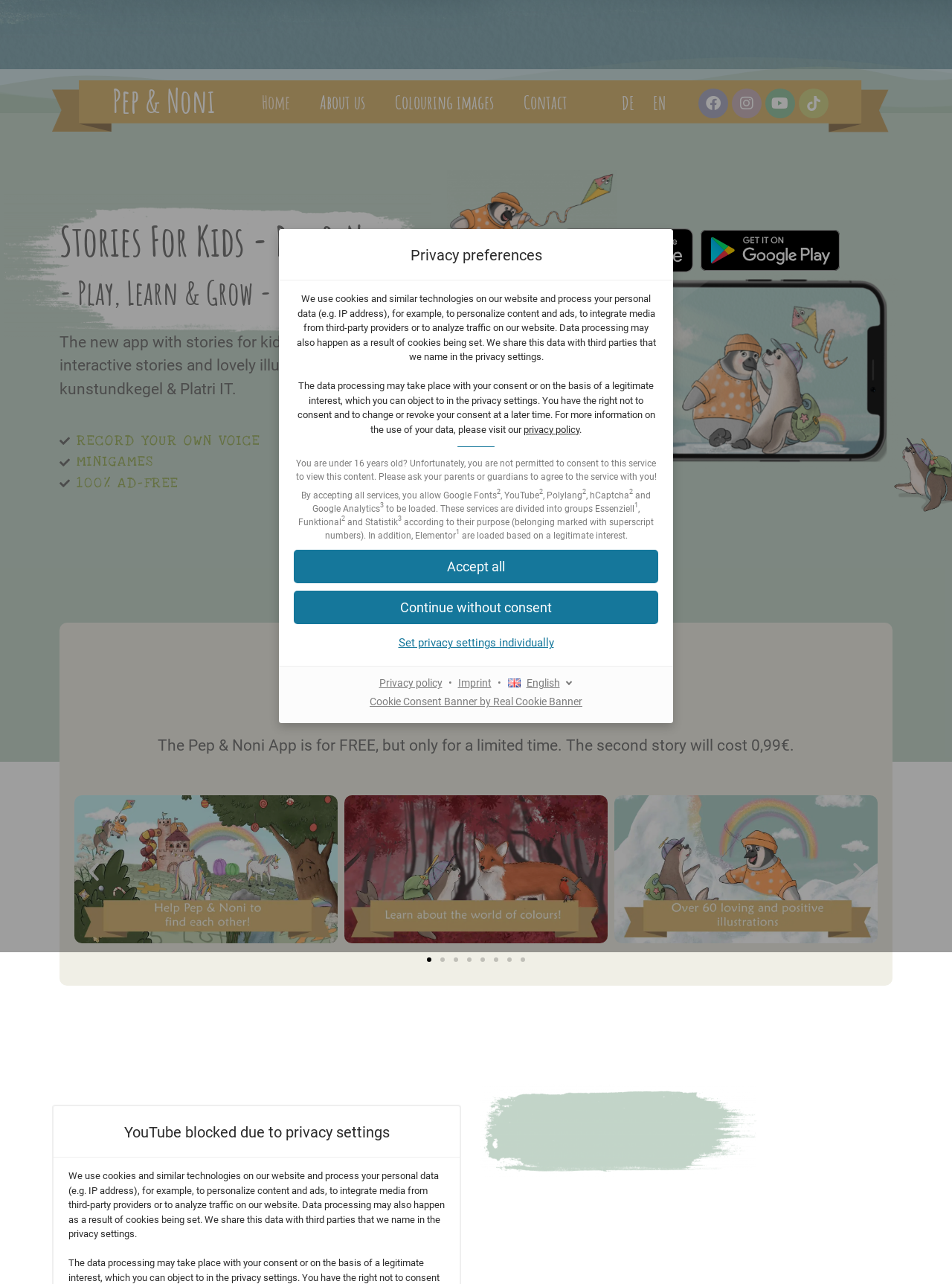Determine the coordinates of the bounding box that should be clicked to complete the instruction: "Visit privacy policy". The coordinates should be represented by four float numbers between 0 and 1: [left, top, right, bottom].

[0.55, 0.33, 0.609, 0.339]